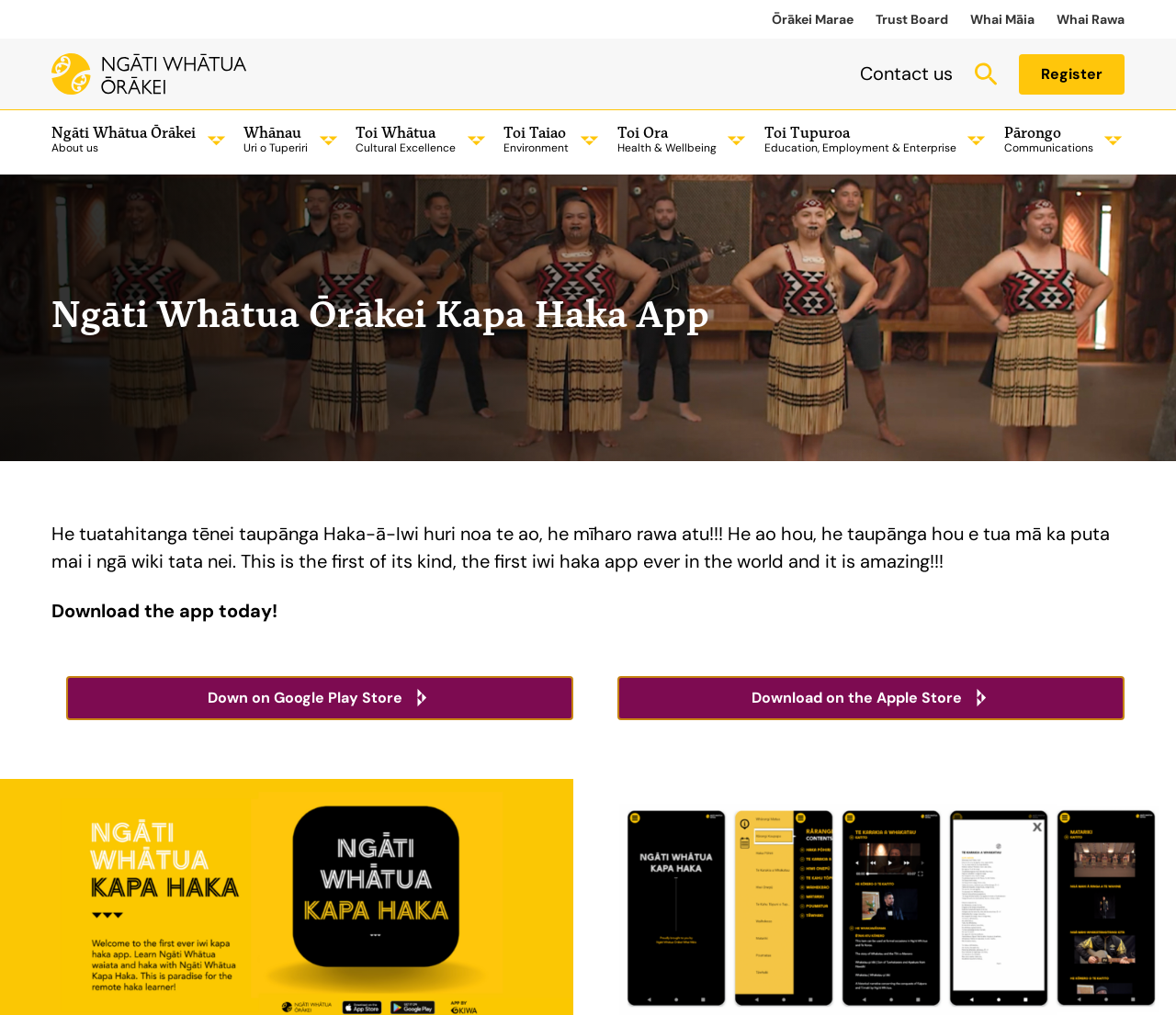Please identify the bounding box coordinates of the element's region that should be clicked to execute the following instruction: "Click on Contact us". The bounding box coordinates must be four float numbers between 0 and 1, i.e., [left, top, right, bottom].

[0.731, 0.061, 0.81, 0.084]